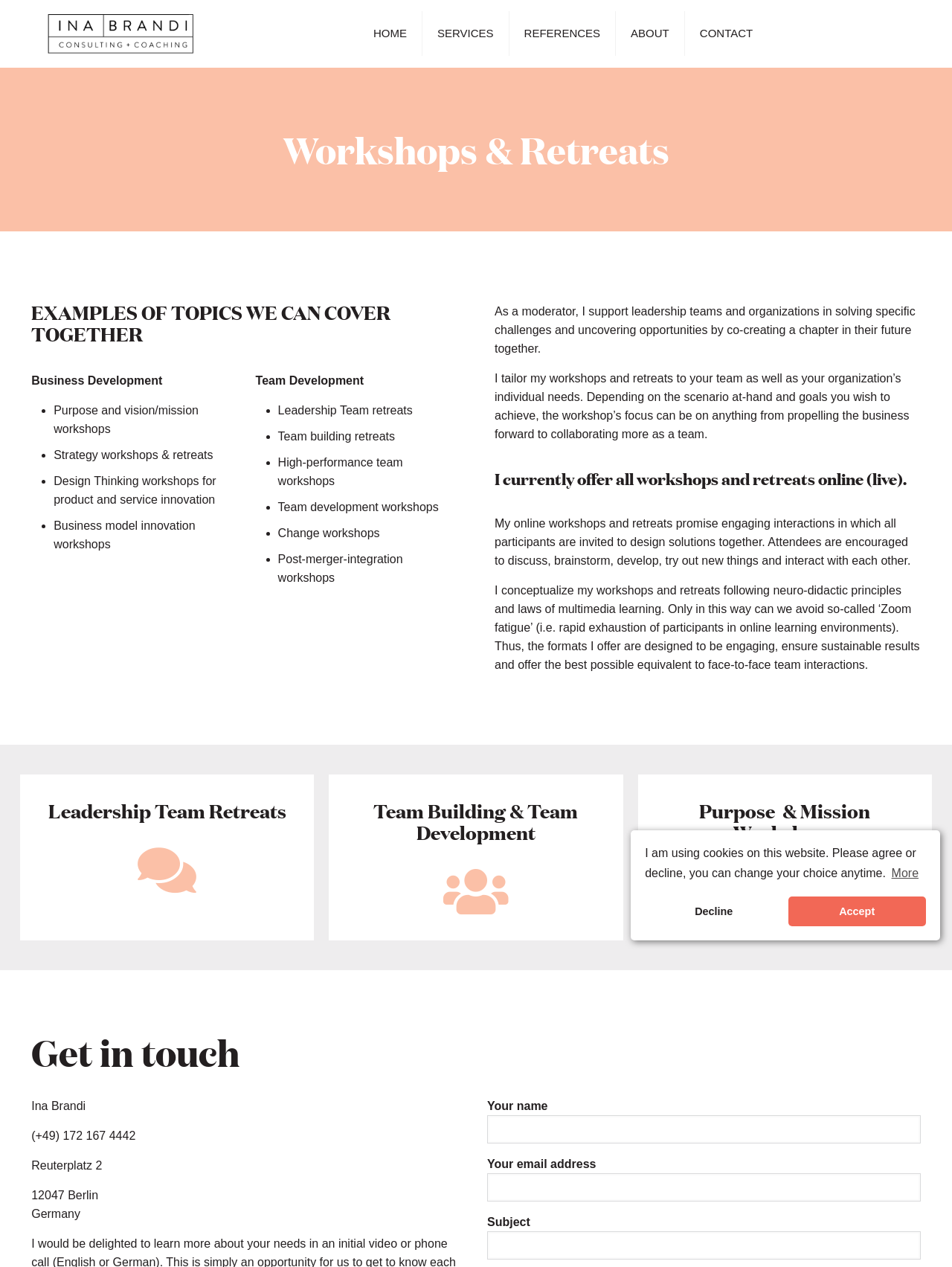Given the element description List Your Business, predict the bounding box coordinates for the UI element in the webpage screenshot. The format should be (top-left x, top-left y, bottom-right x, bottom-right y), and the values should be between 0 and 1.

None